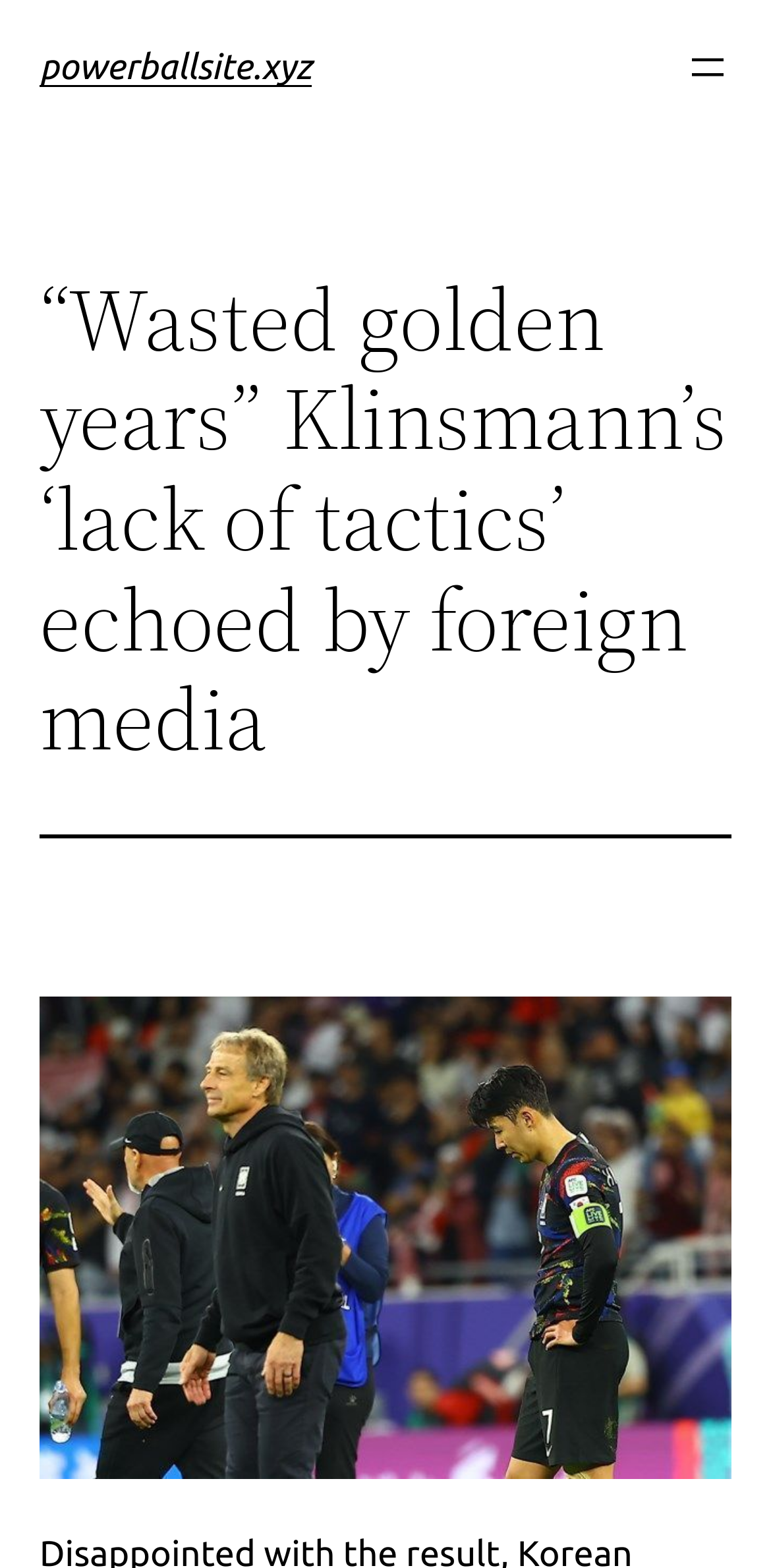Given the element description aria-label="Open menu", predict the bounding box coordinates for the UI element in the webpage screenshot. The format should be (top-left x, top-left y, bottom-right x, bottom-right y), and the values should be between 0 and 1.

[0.887, 0.028, 0.949, 0.059]